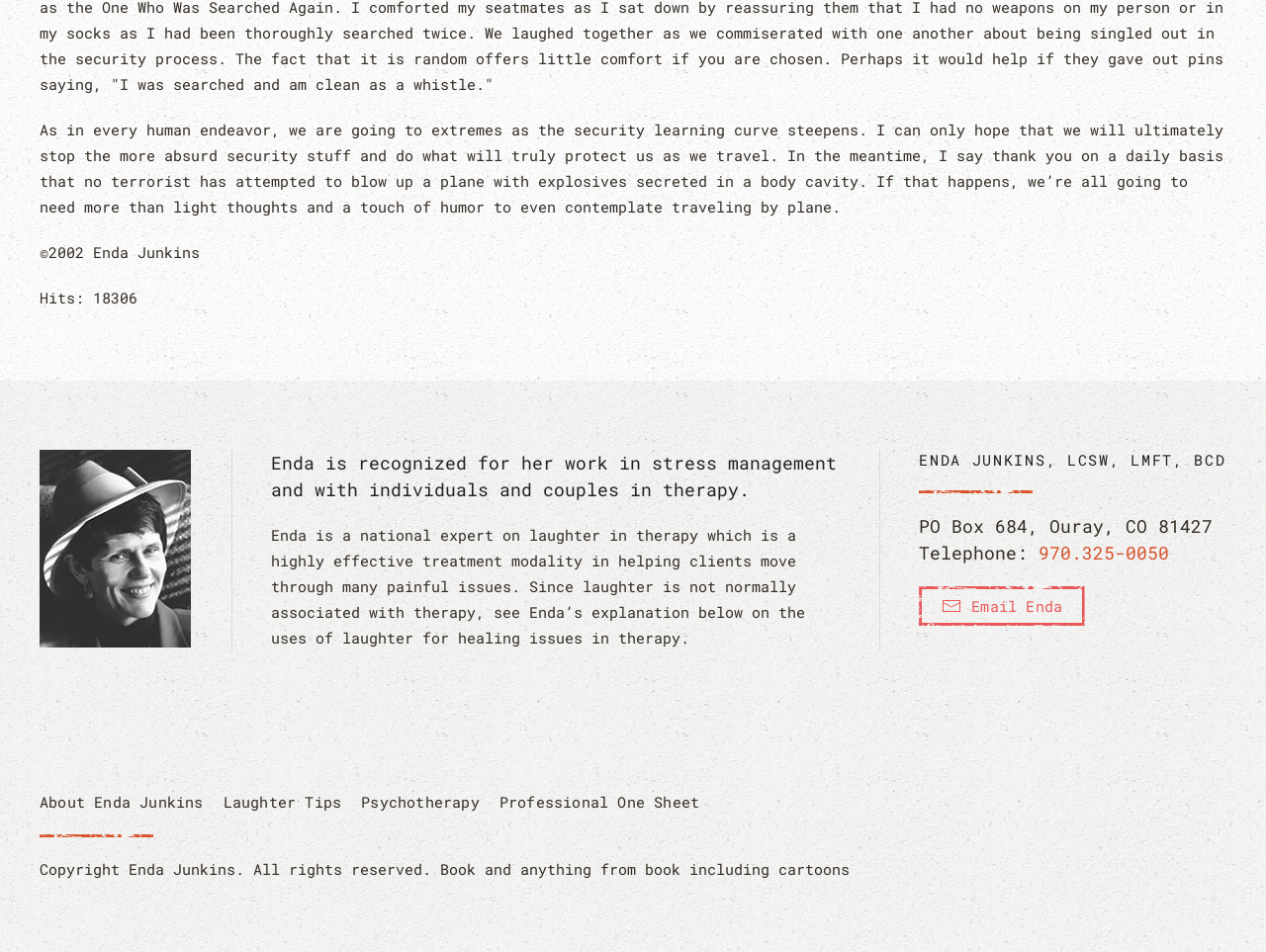Based on the image, provide a detailed response to the question:
What is Enda Junkins' profession?

Based on the webpage, Enda Junkins is a therapist as indicated by her title 'ENDA JUNKINS, LCSW, LMFT, BCD' and her work in stress management and therapy with individuals and couples.